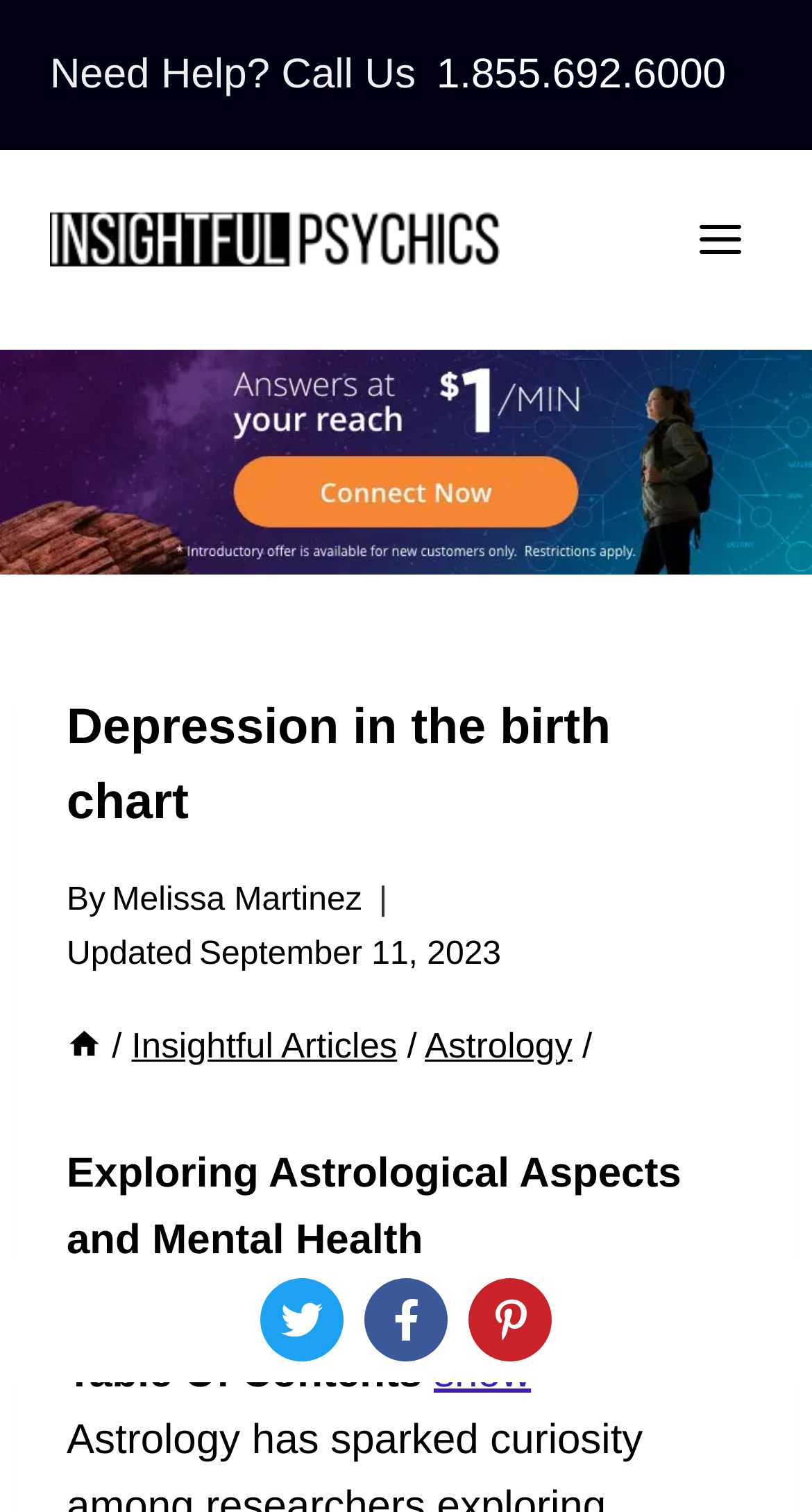Identify the bounding box for the UI element specified in this description: "Insightful Articles". The coordinates must be four float numbers between 0 and 1, formatted as [left, top, right, bottom].

[0.162, 0.678, 0.489, 0.704]